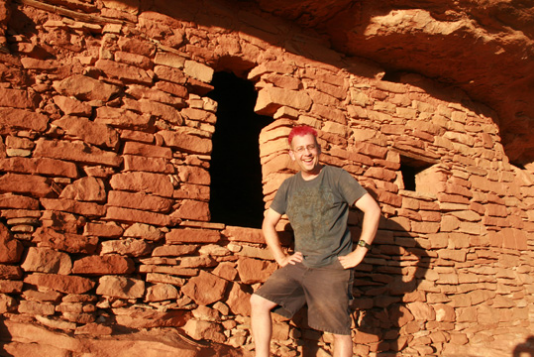Answer succinctly with a single word or phrase:
What is the likely location of the ancient structure?

Remote area